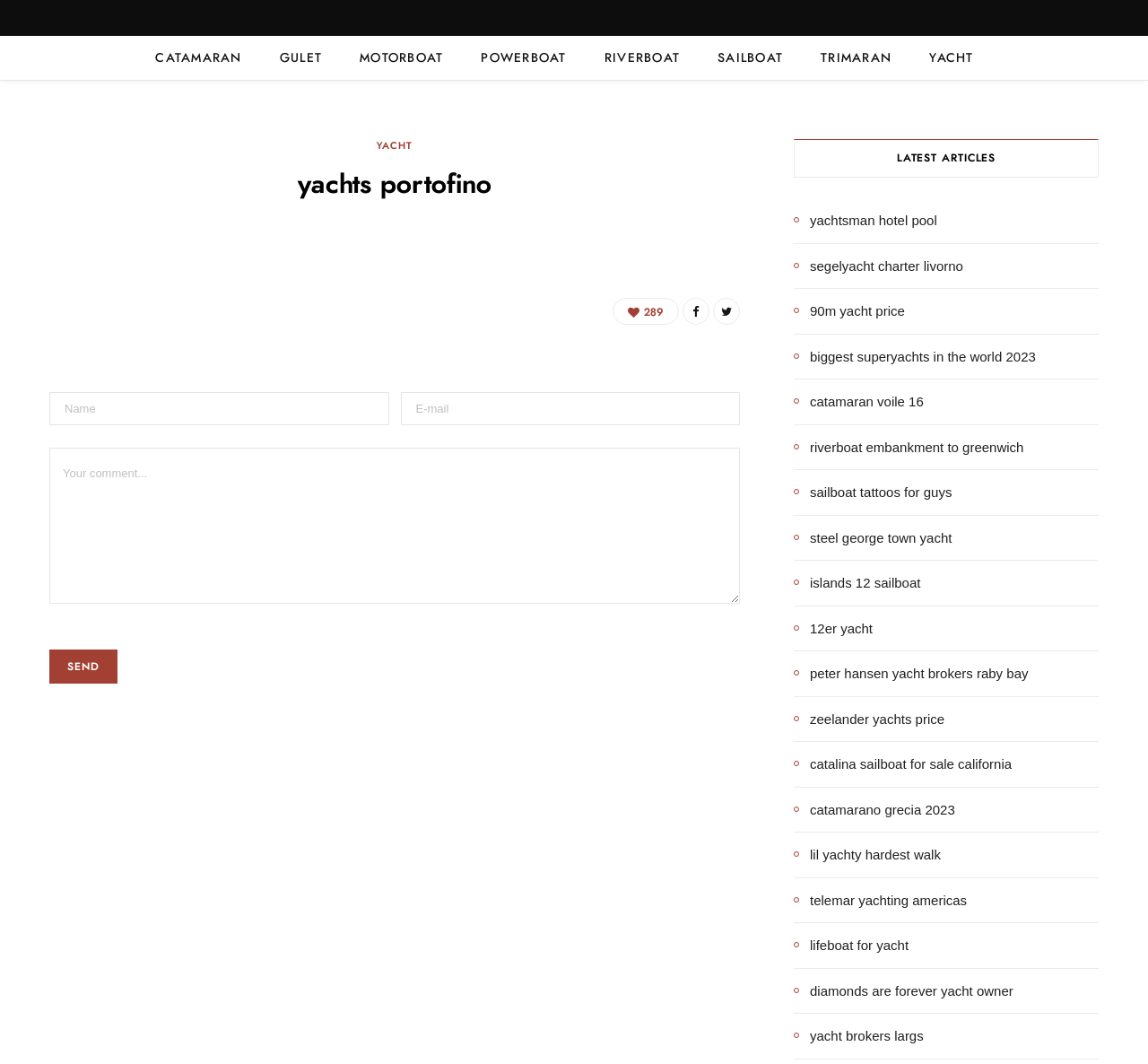How many articles are listed under 'LATEST ARTICLES'?
Using the image provided, answer with just one word or phrase.

18